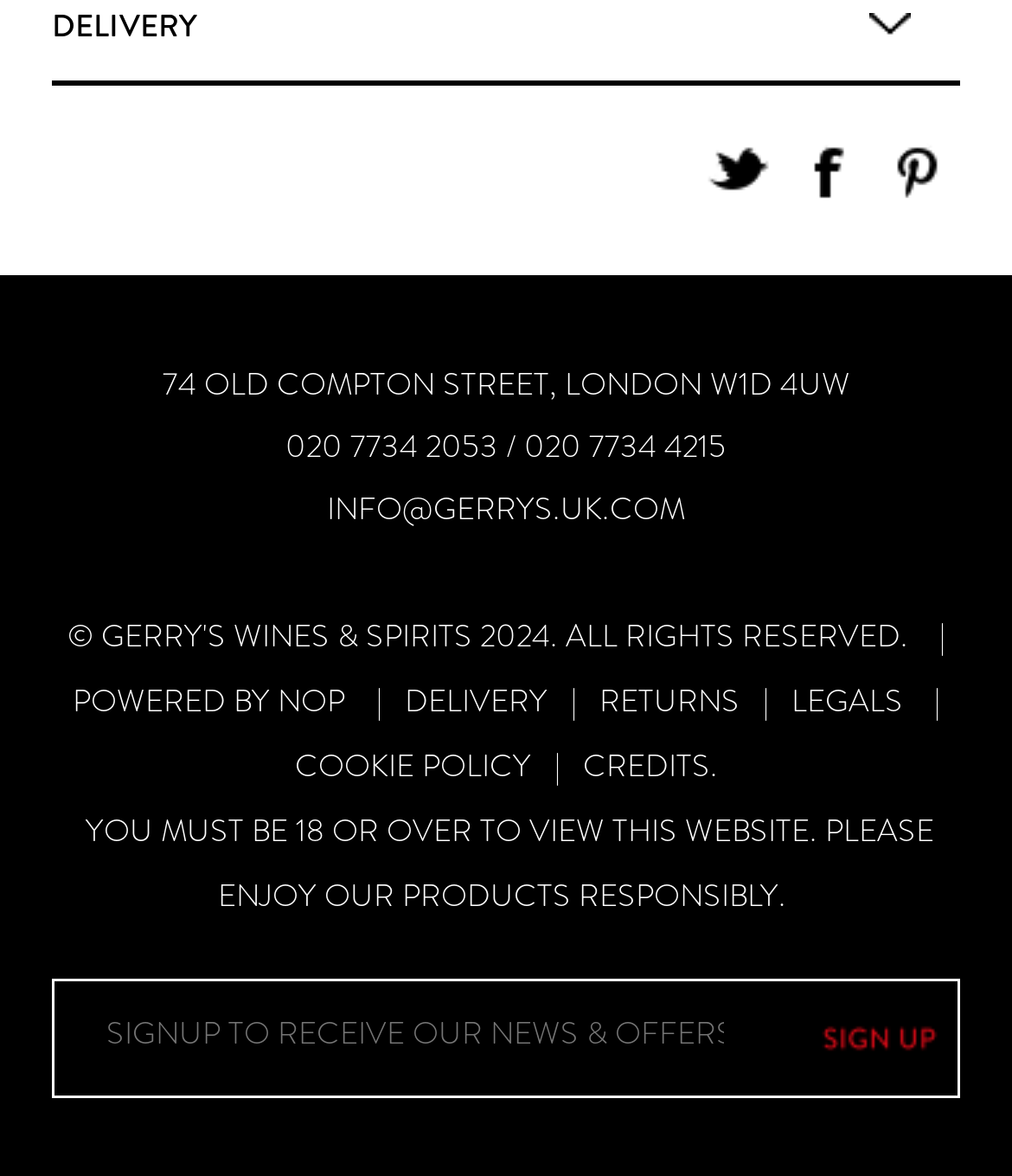Find the bounding box coordinates of the element to click in order to complete this instruction: "Click the Send button". The bounding box coordinates must be four float numbers between 0 and 1, denoted as [left, top, right, bottom].

[0.792, 0.834, 0.946, 0.931]